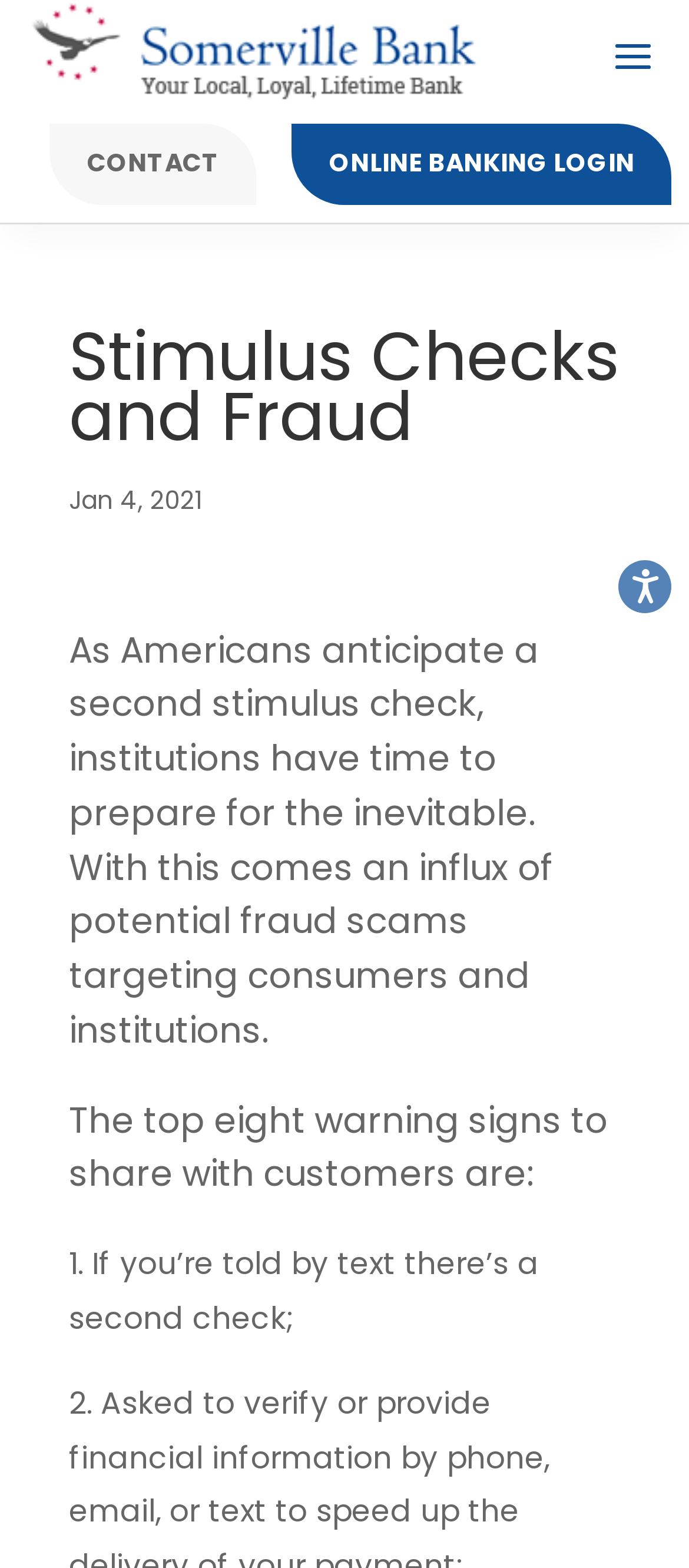Using the format (top-left x, top-left y, bottom-right x, bottom-right y), and given the element description, identify the bounding box coordinates within the screenshot: CONTACT

[0.072, 0.079, 0.372, 0.131]